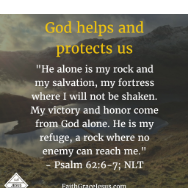What is the theme of the image?
Please give a detailed and elaborate answer to the question based on the image.

The backdrop of serene mountains and calm waters in the image enhances the theme of peace and security found in faith, which is conveyed through the quote from Psalm 62:6-7.